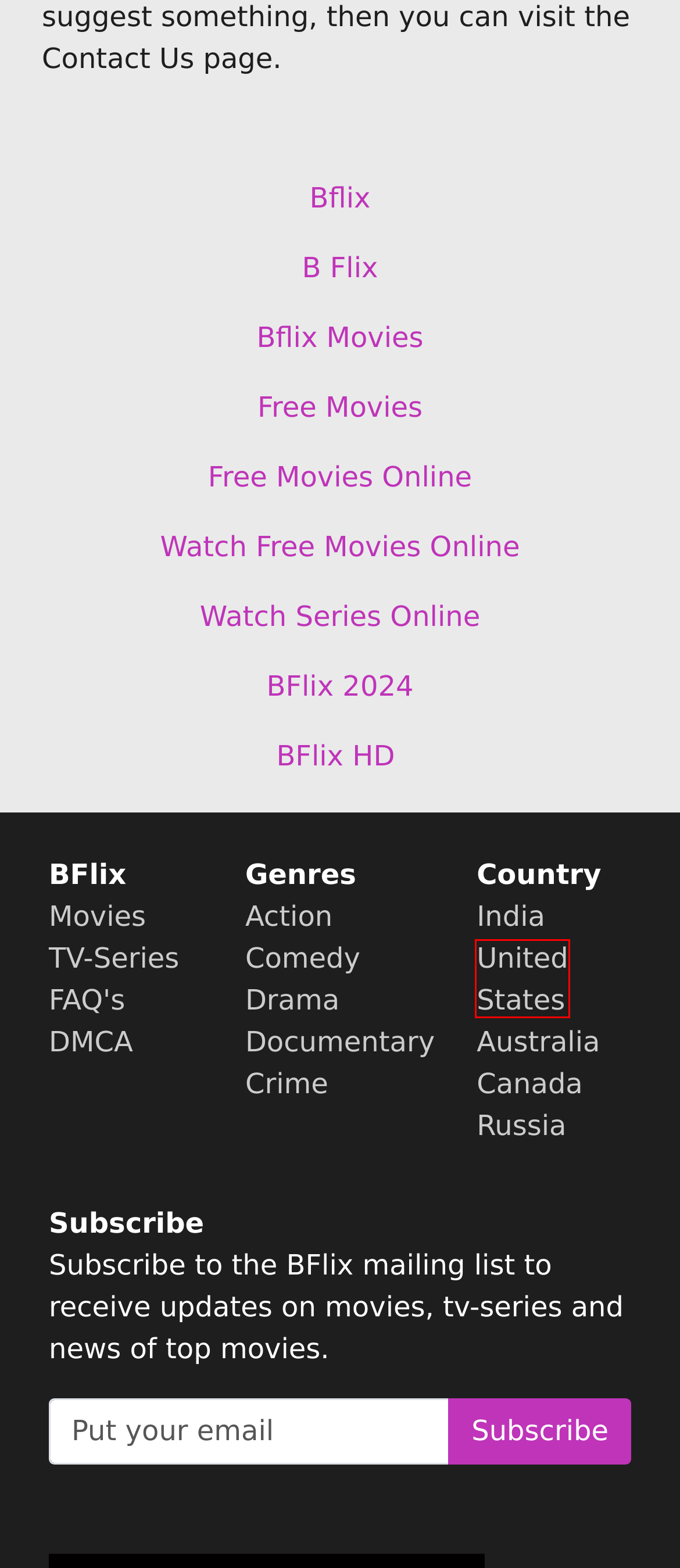You are looking at a screenshot of a webpage with a red bounding box around an element. Determine the best matching webpage description for the new webpage resulting from clicking the element in the red bounding box. Here are the descriptions:
A. {showtitle} : BFlix
B. Country: canada : BFlix
C. Country: russia : BFlix
D. Comedy : BFlix
E. Country: united+states : BFlix
F. Action : BFlix
G. Country: india : BFlix
H. Country: australia : BFlix

E